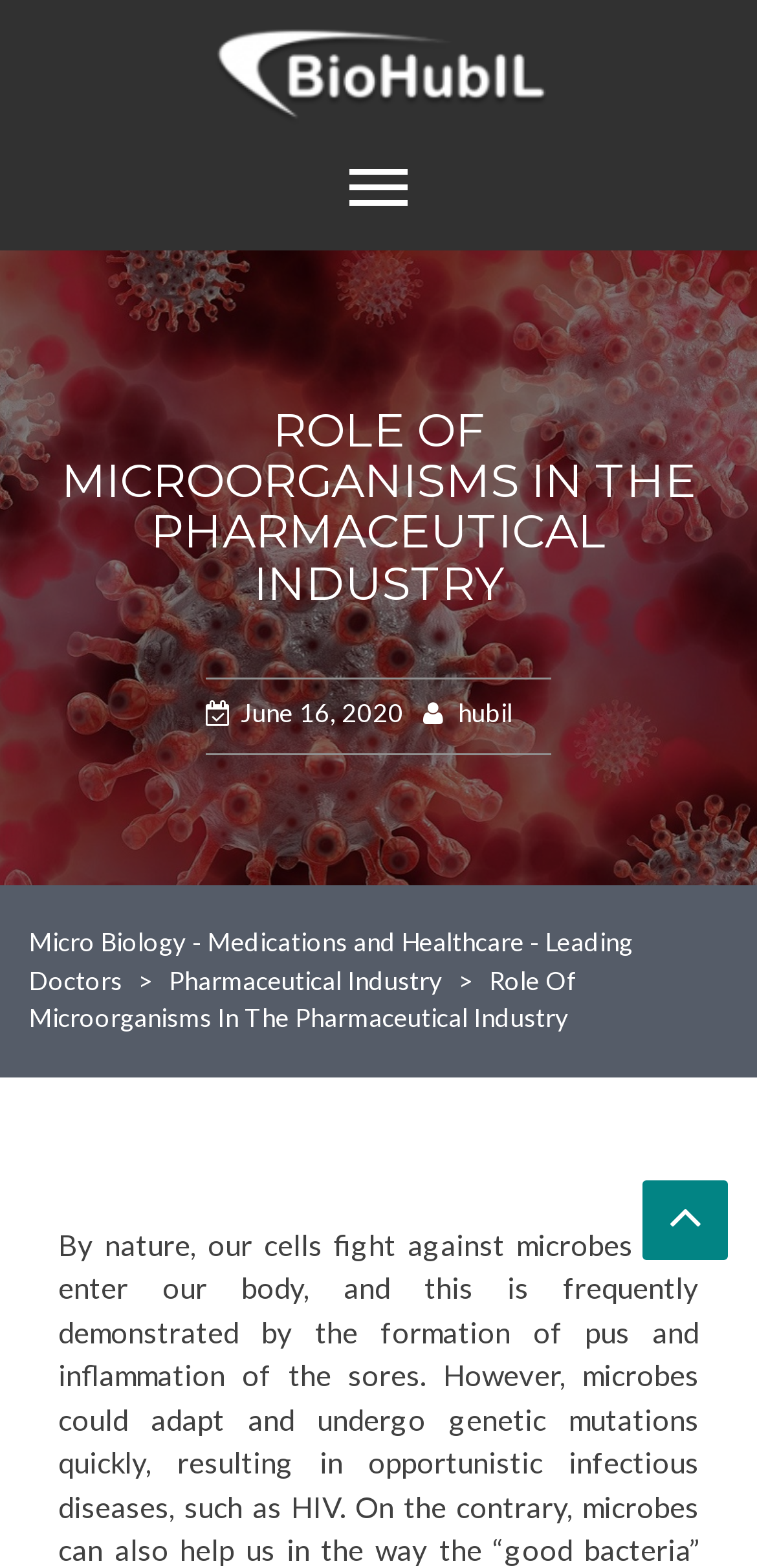Respond to the question below with a concise word or phrase:
How many images are there on the webpage?

1